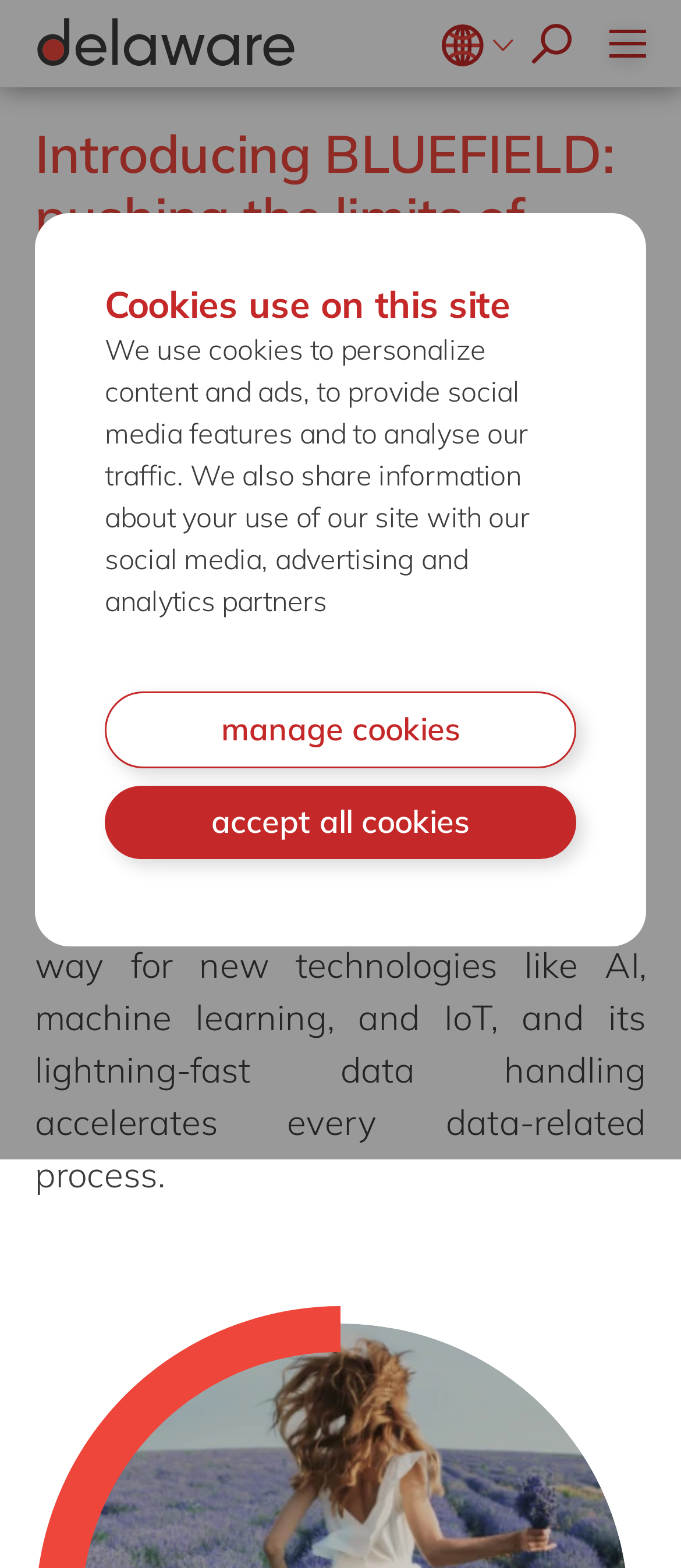Please extract the title of the webpage.

Introducing BLUEFIELD: pushing the limits of S/4HANA migration